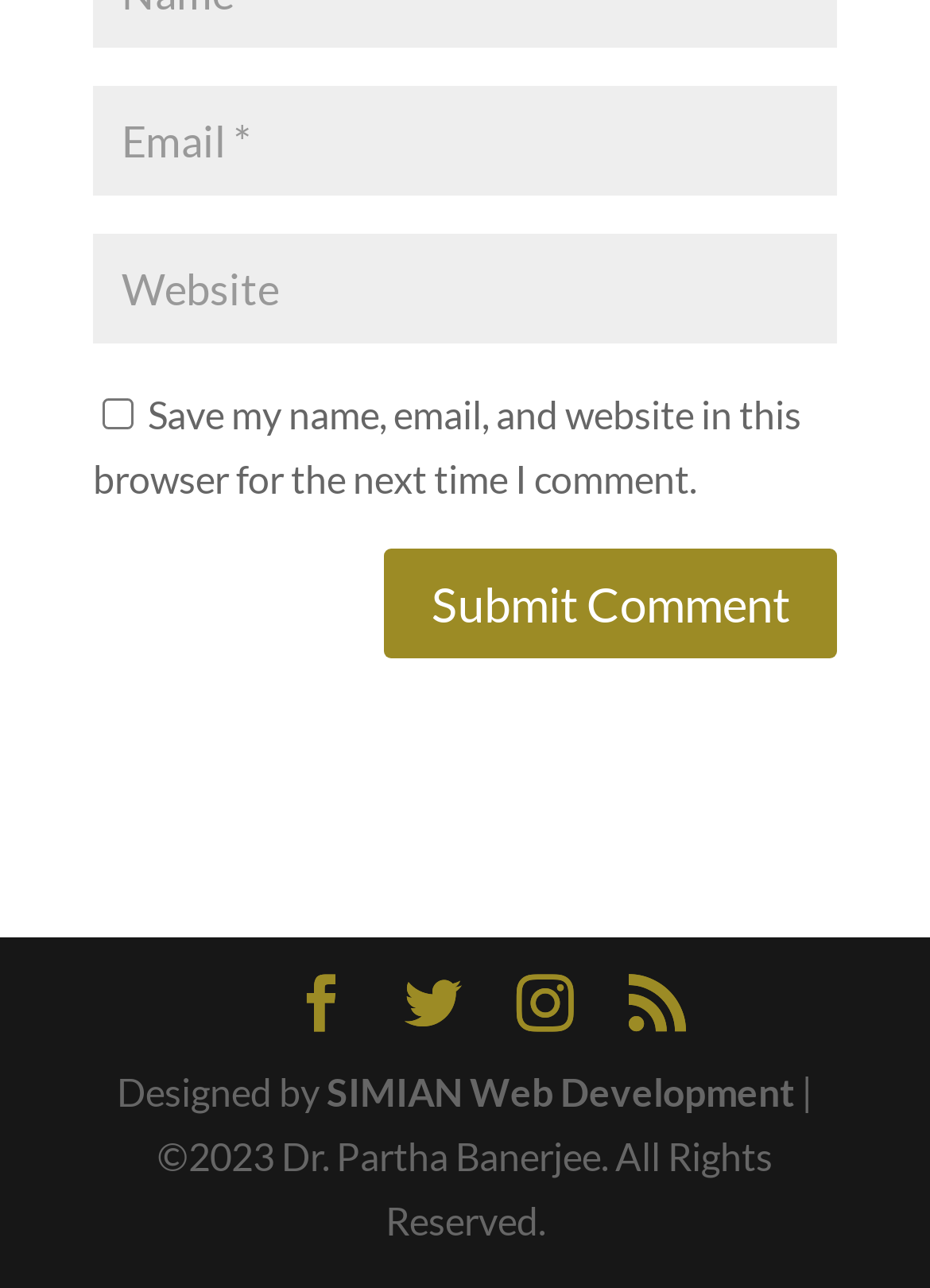Provide the bounding box coordinates in the format (top-left x, top-left y, bottom-right x, bottom-right y). All values are floating point numbers between 0 and 1. Determine the bounding box coordinate of the UI element described as: RSS

[0.676, 0.756, 0.737, 0.807]